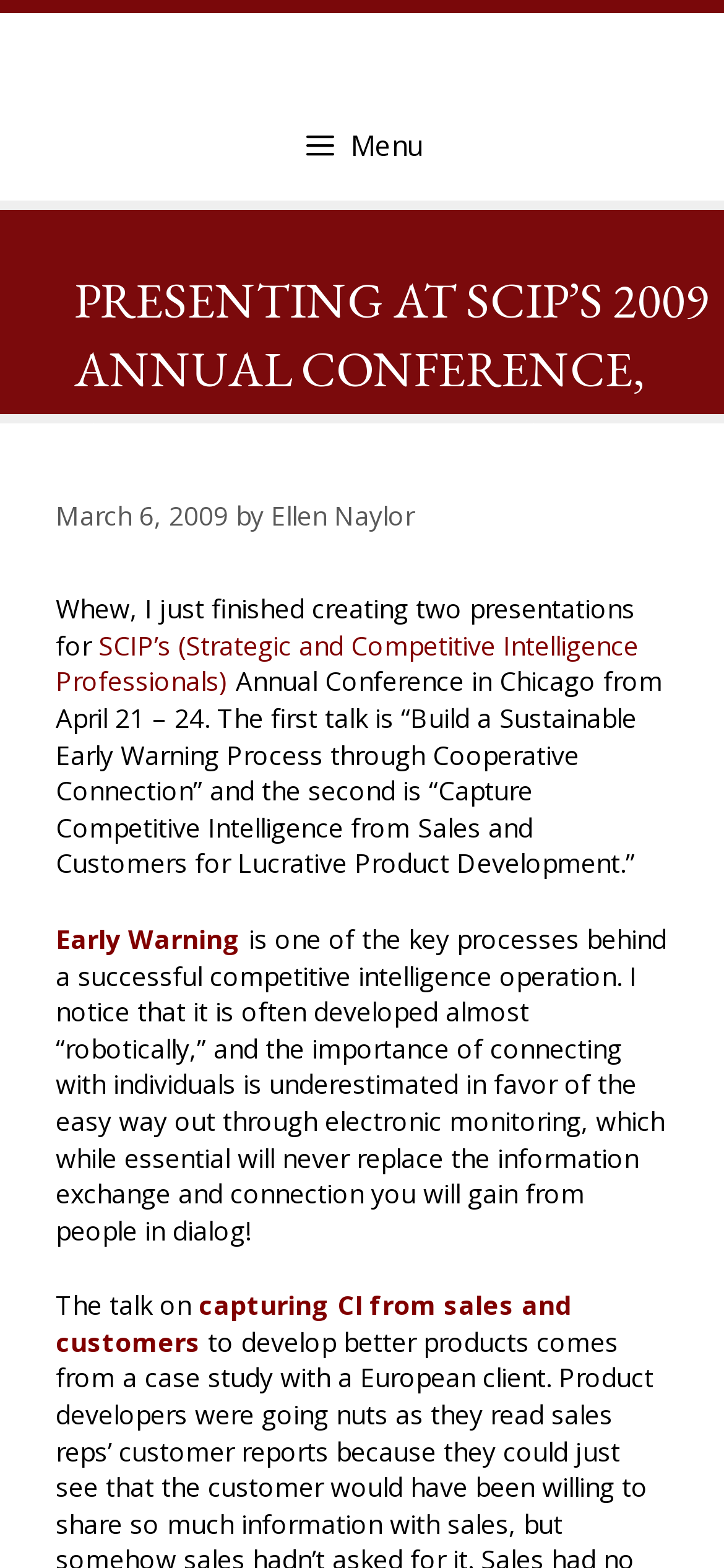Analyze the image and give a detailed response to the question:
Who is the author of the article?

The author of the article can be found in the StaticText element with ID 565, which contains the text 'March 6, 2009', and is preceded by the text 'by' and followed by the link 'Ellen Naylor'.